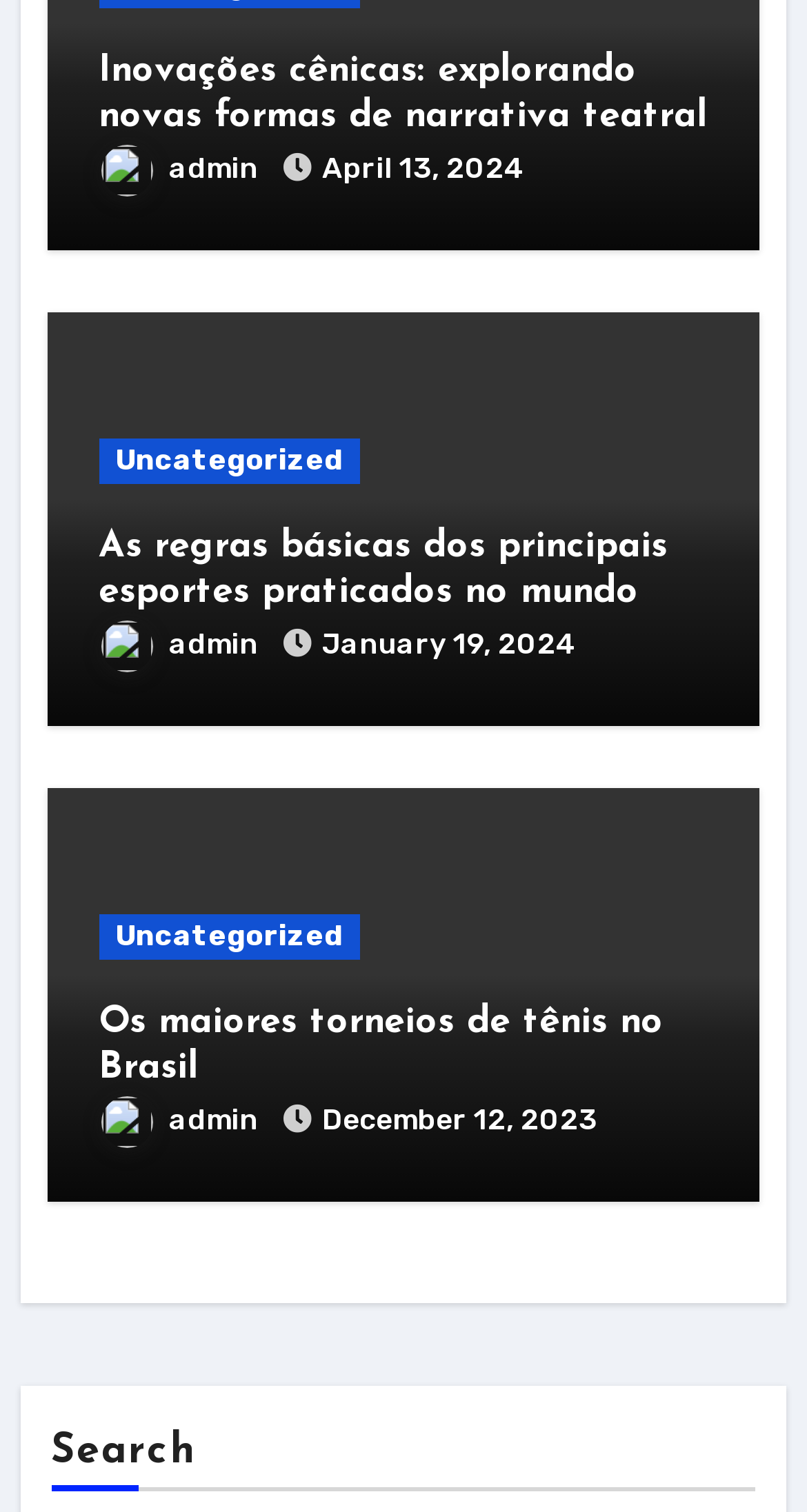Using the webpage screenshot, locate the HTML element that fits the following description and provide its bounding box: "Atomic Reporters".

None